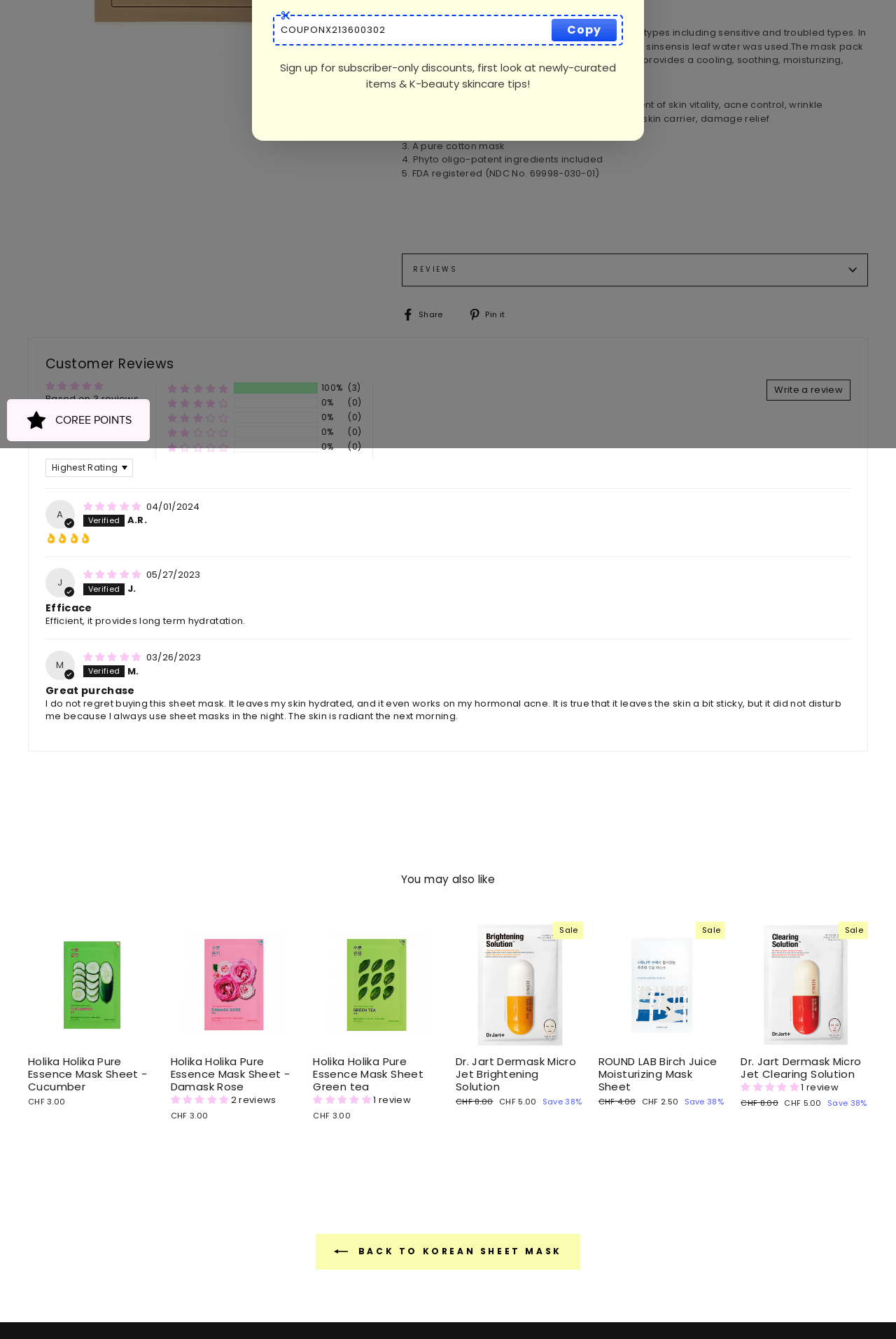Extract the bounding box coordinates for the HTML element that matches this description: "Write a review". The coordinates should be four float numbers between 0 and 1, i.e., [left, top, right, bottom].

[0.856, 0.283, 0.949, 0.299]